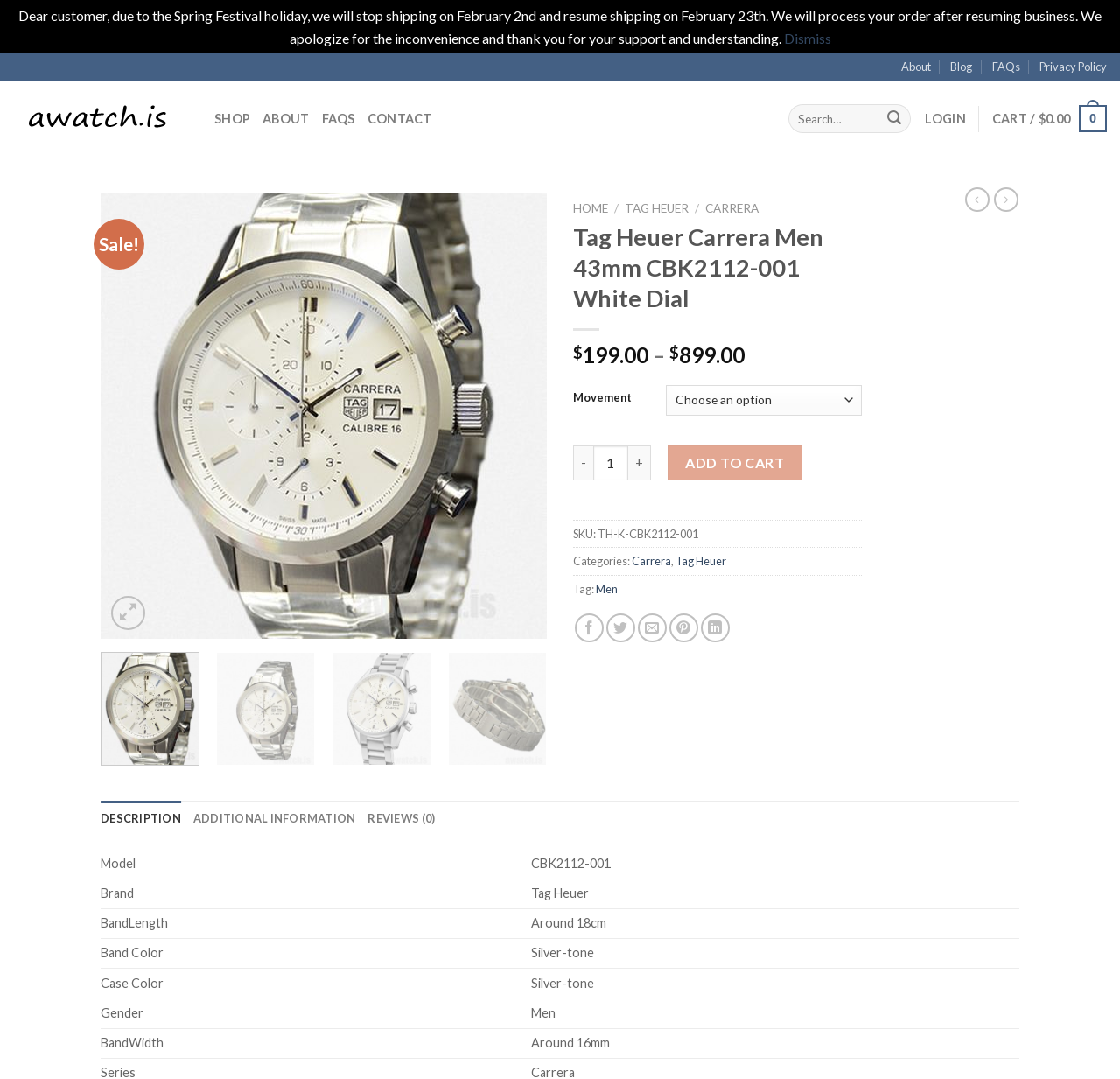Please locate the bounding box coordinates of the element that needs to be clicked to achieve the following instruction: "View product details". The coordinates should be four float numbers between 0 and 1, i.e., [left, top, right, bottom].

[0.512, 0.205, 0.77, 0.291]